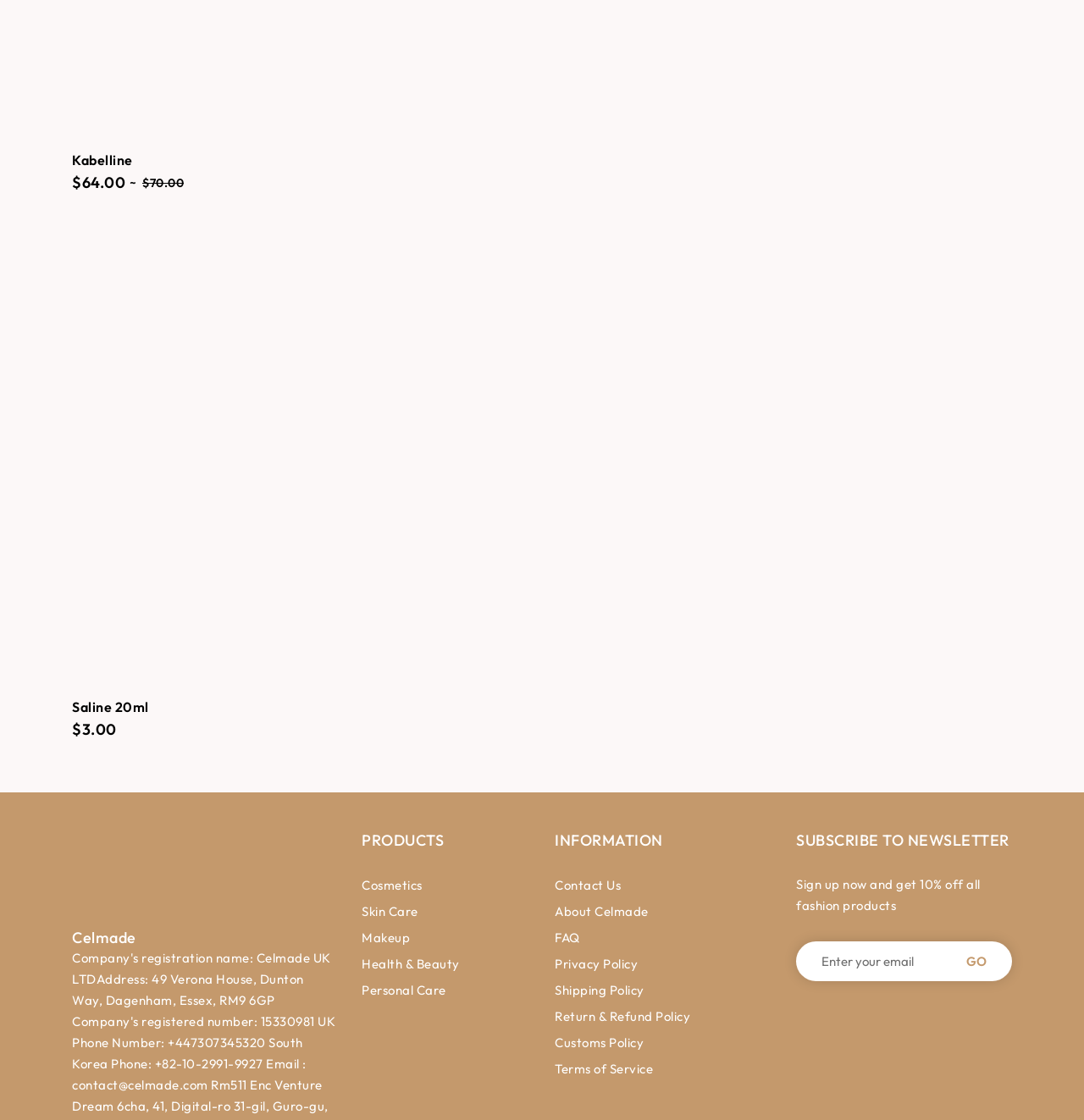Please specify the bounding box coordinates of the element that should be clicked to execute the given instruction: 'Go to Cosmetics page'. Ensure the coordinates are four float numbers between 0 and 1, expressed as [left, top, right, bottom].

[0.334, 0.783, 0.389, 0.797]